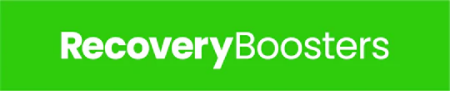What is the purpose of the webpage?
Using the image, elaborate on the answer with as much detail as possible.

The webpage is dedicated to individuals who are either living with or supporting loved ones experiencing mental illness, aiming to foster a sense of community and resilience, which suggests that the purpose of the webpage is to support mental health recovery.